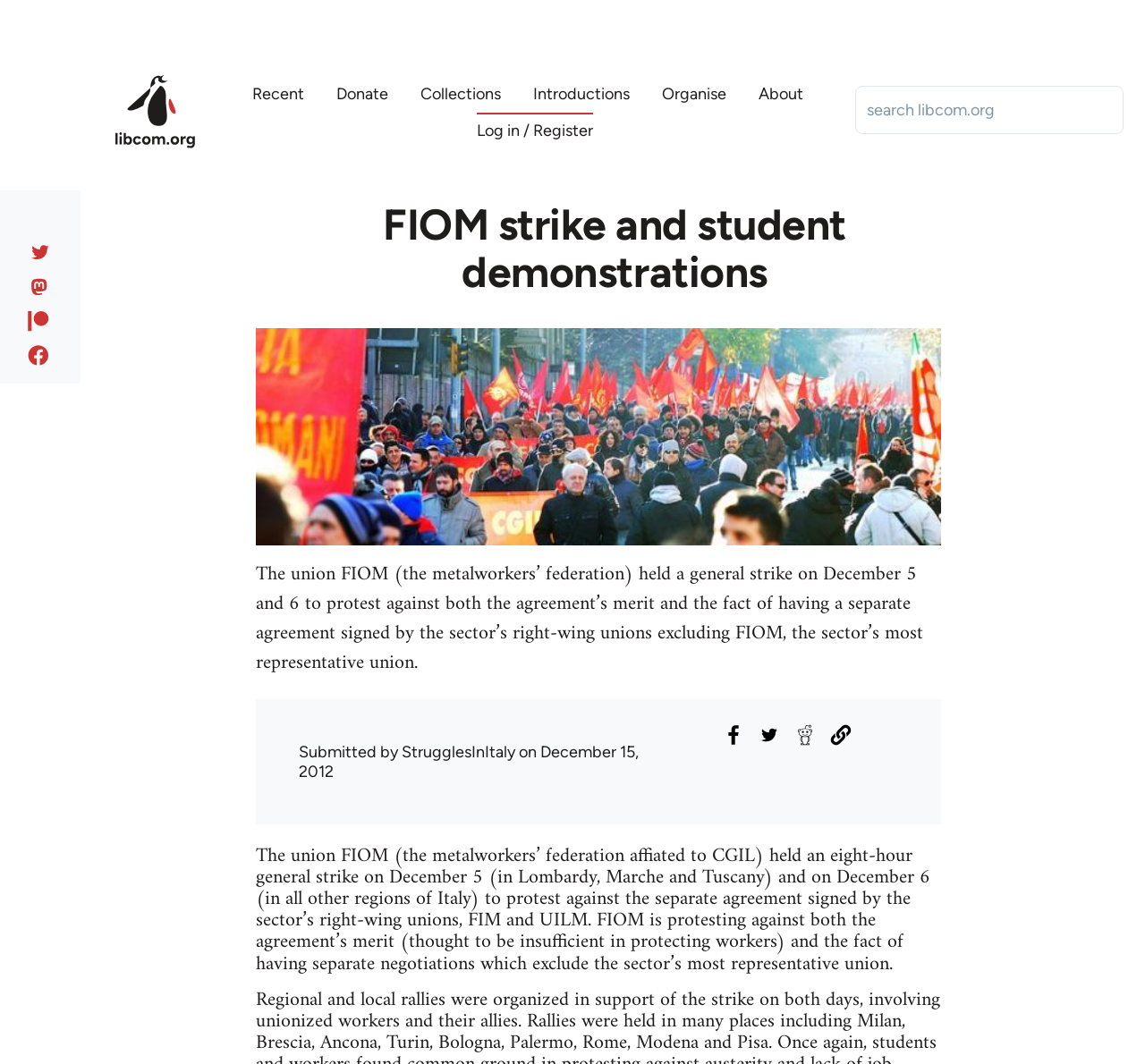Given the description of the UI element: "aria-label="Sticky header"", predict the bounding box coordinates in the form of [left, top, right, bottom], with each value being a float between 0 and 1.

[0.0, 0.061, 0.07, 0.151]